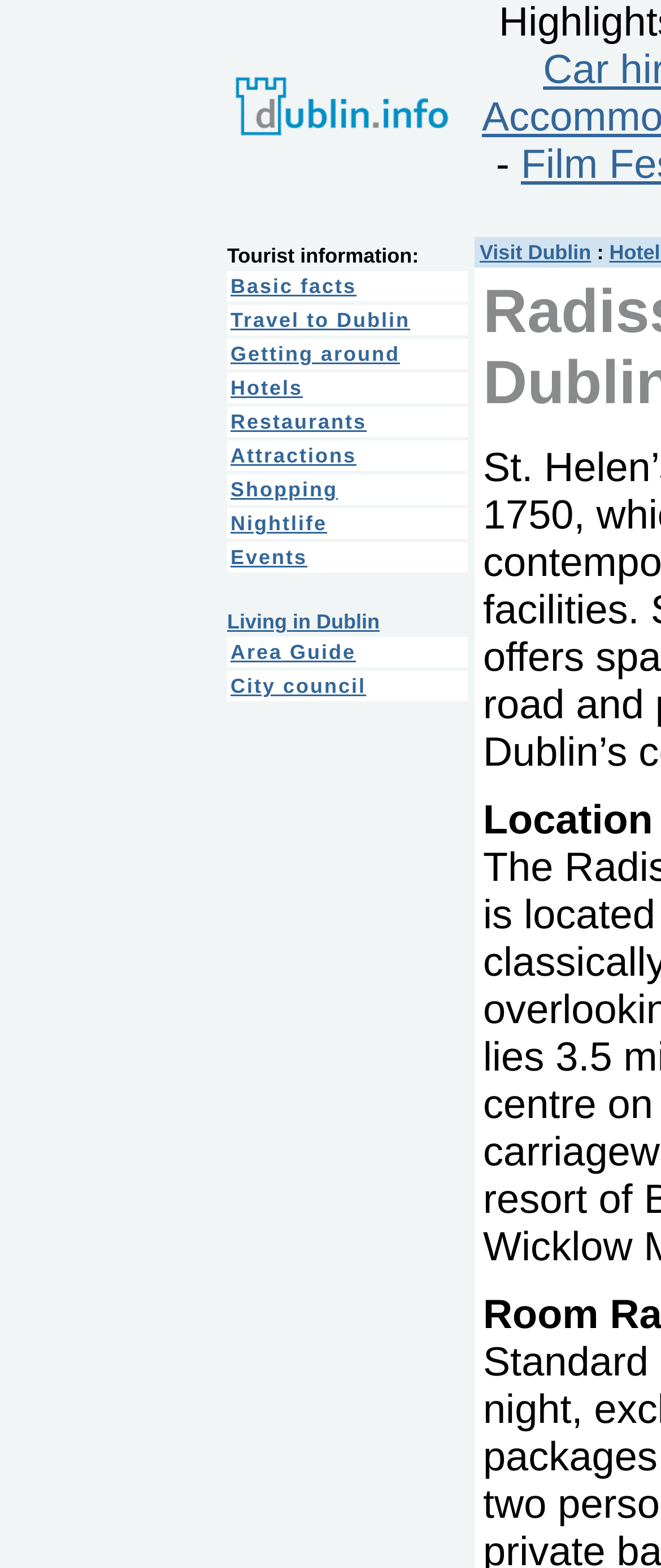Given the webpage screenshot and the description, determine the bounding box coordinates (top-left x, top-left y, bottom-right x, bottom-right y) that define the location of the UI element matching this description: Travel to Dublin

[0.349, 0.197, 0.621, 0.212]